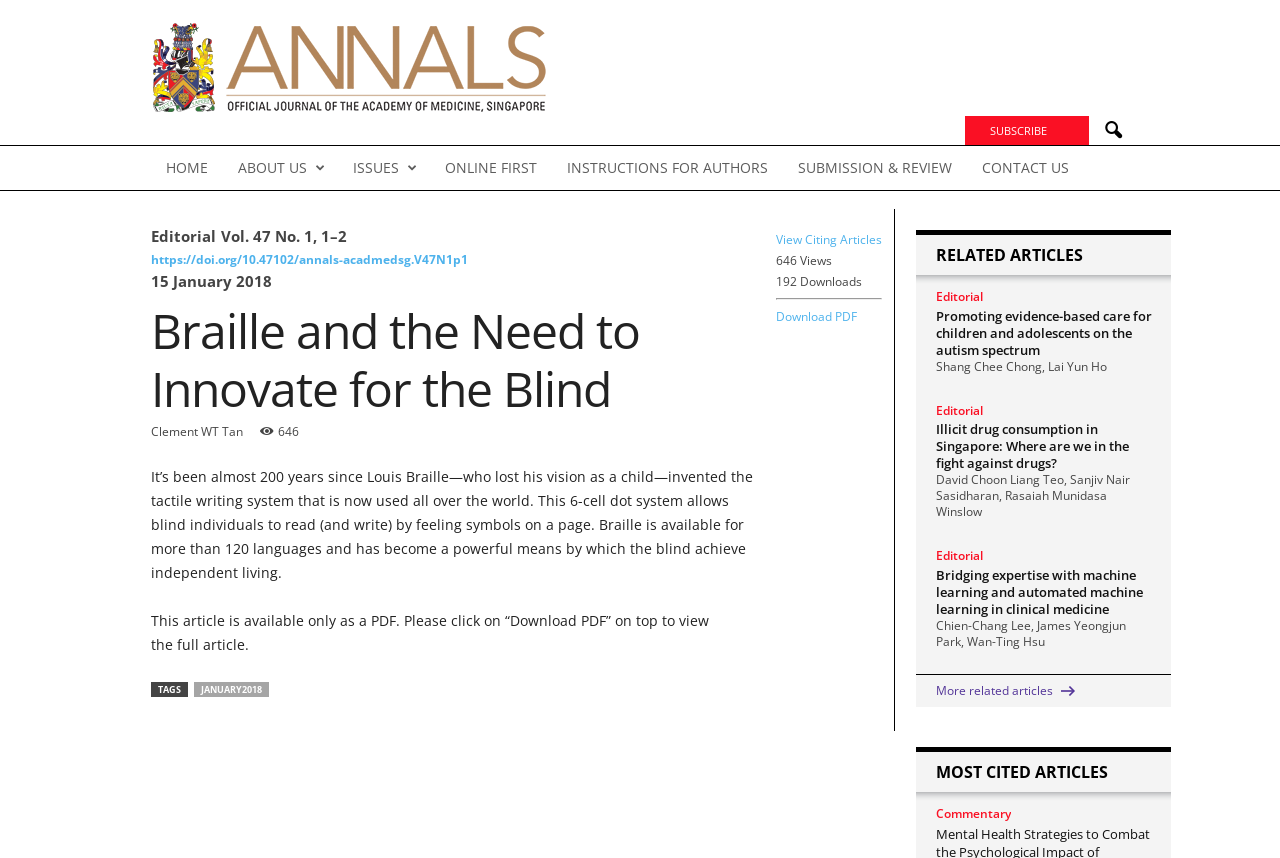Pinpoint the bounding box coordinates of the element to be clicked to execute the instruction: "Click on the 'SUBSCRIBE' link".

[0.773, 0.143, 0.818, 0.161]